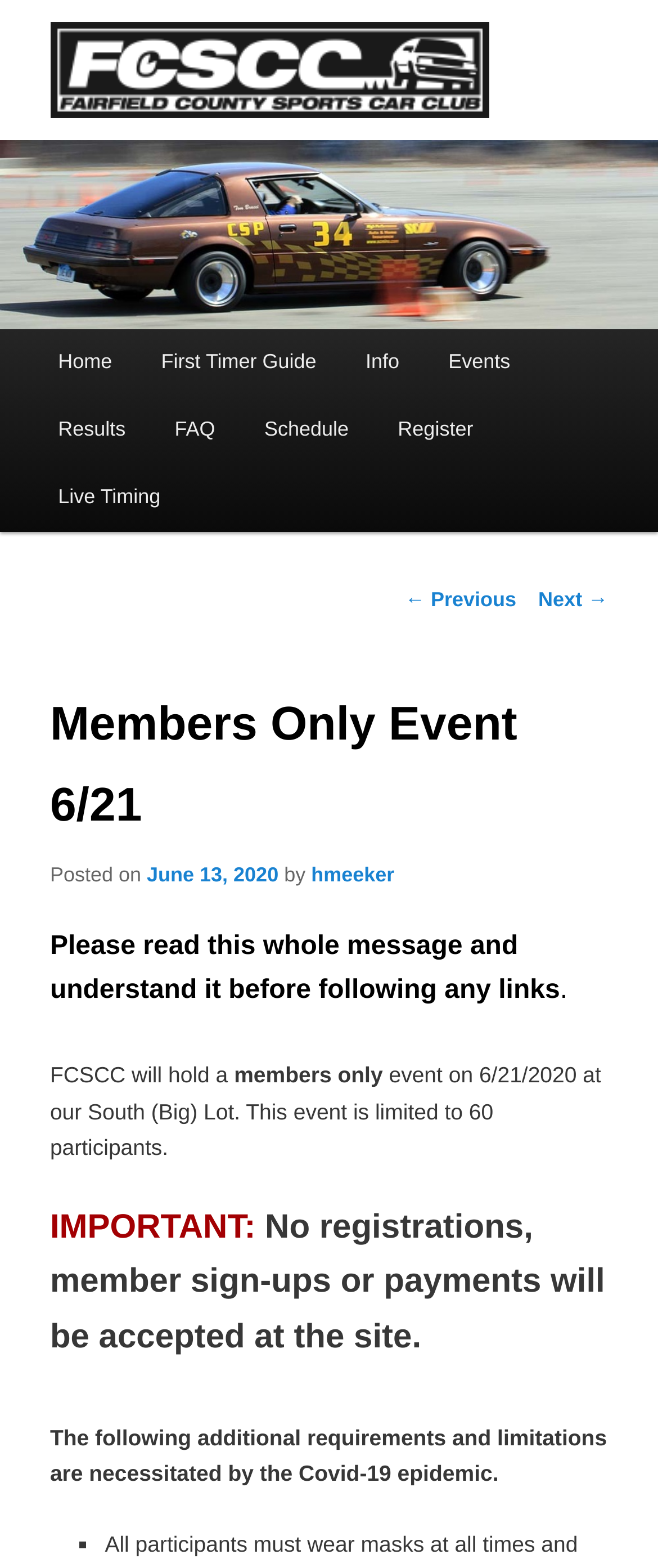What is the date of the event?
Please respond to the question with a detailed and thorough explanation.

The date of the event can be found in the paragraph of text that describes the event. The text states 'event on 6/21/2020'. This information is located in the main content area of the webpage.